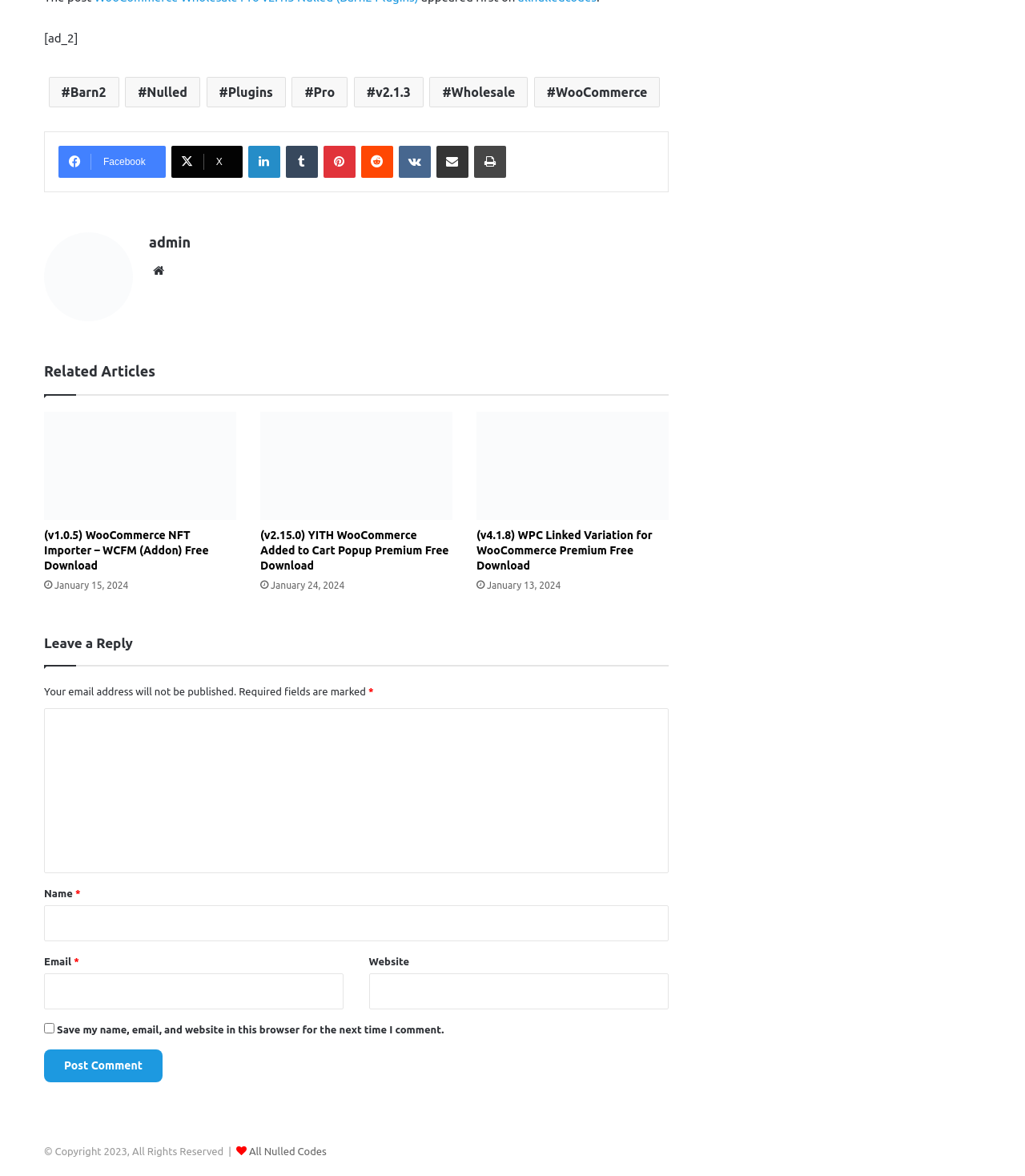Using the given description, provide the bounding box coordinates formatted as (top-left x, top-left y, bottom-right x, bottom-right y), with all values being floating point numbers between 0 and 1. Description: parent_node: Comment * name="comment"

[0.043, 0.602, 0.652, 0.742]